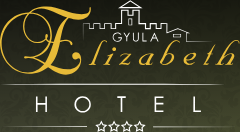Use a single word or phrase to answer the question:
What type of experience does the hotel focus on providing?

Relaxing and rejuvenating